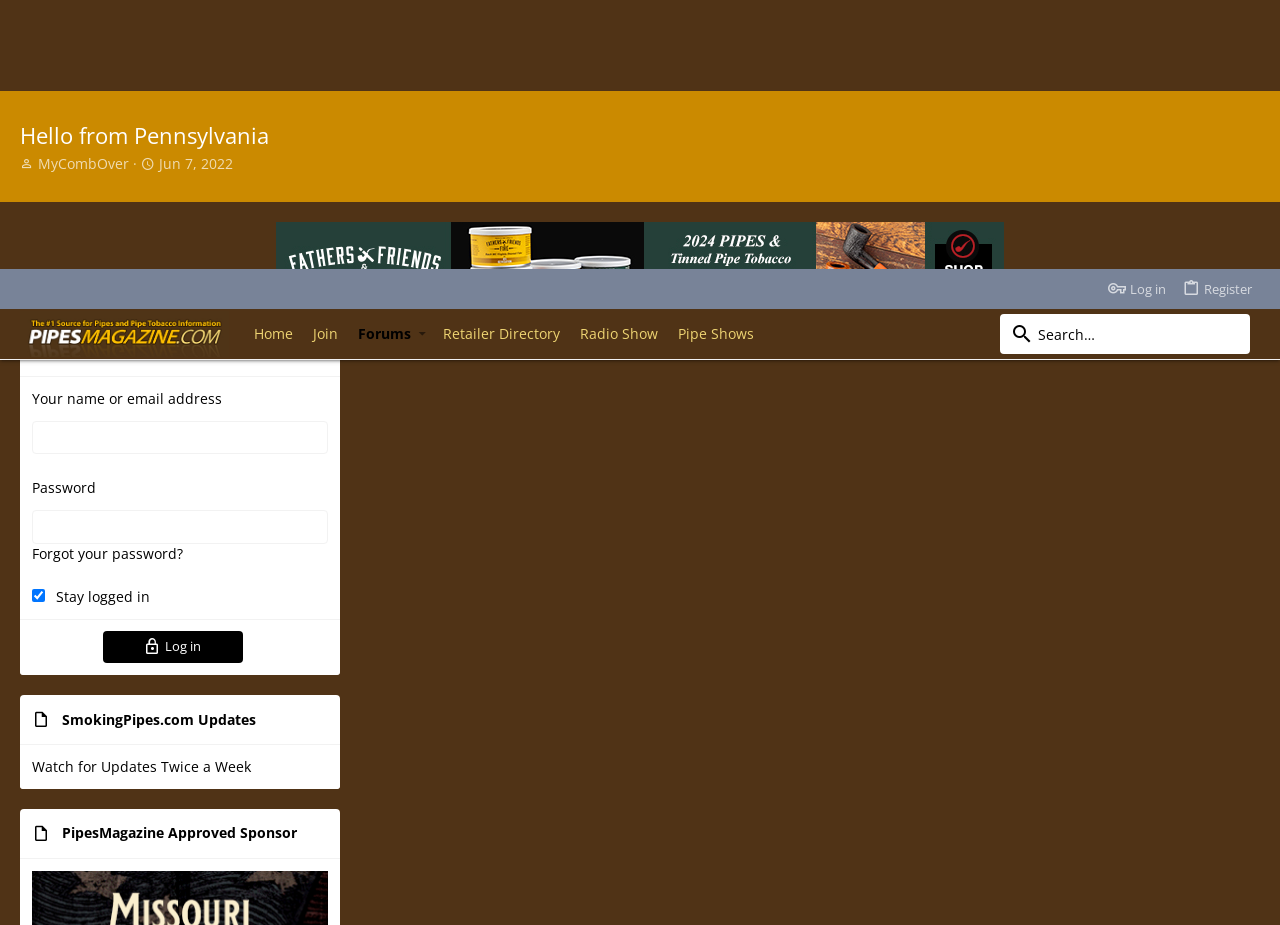Identify the bounding box coordinates of the section that should be clicked to achieve the task described: "view anotherbob's post".

[0.433, 0.222, 0.527, 0.242]